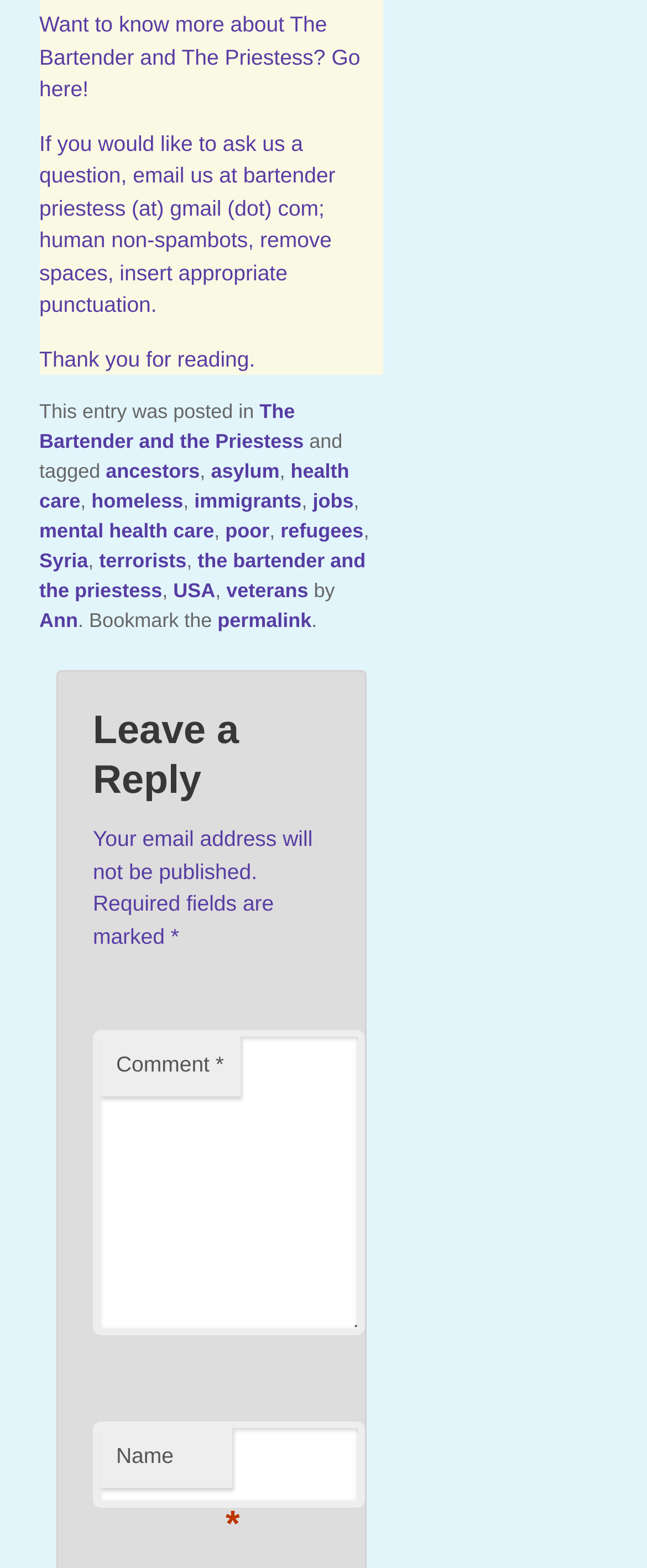Please identify the bounding box coordinates of the element that needs to be clicked to execute the following command: "Click the link to view posts tagged with 'ancestors'". Provide the bounding box using four float numbers between 0 and 1, formatted as [left, top, right, bottom].

[0.163, 0.293, 0.309, 0.308]